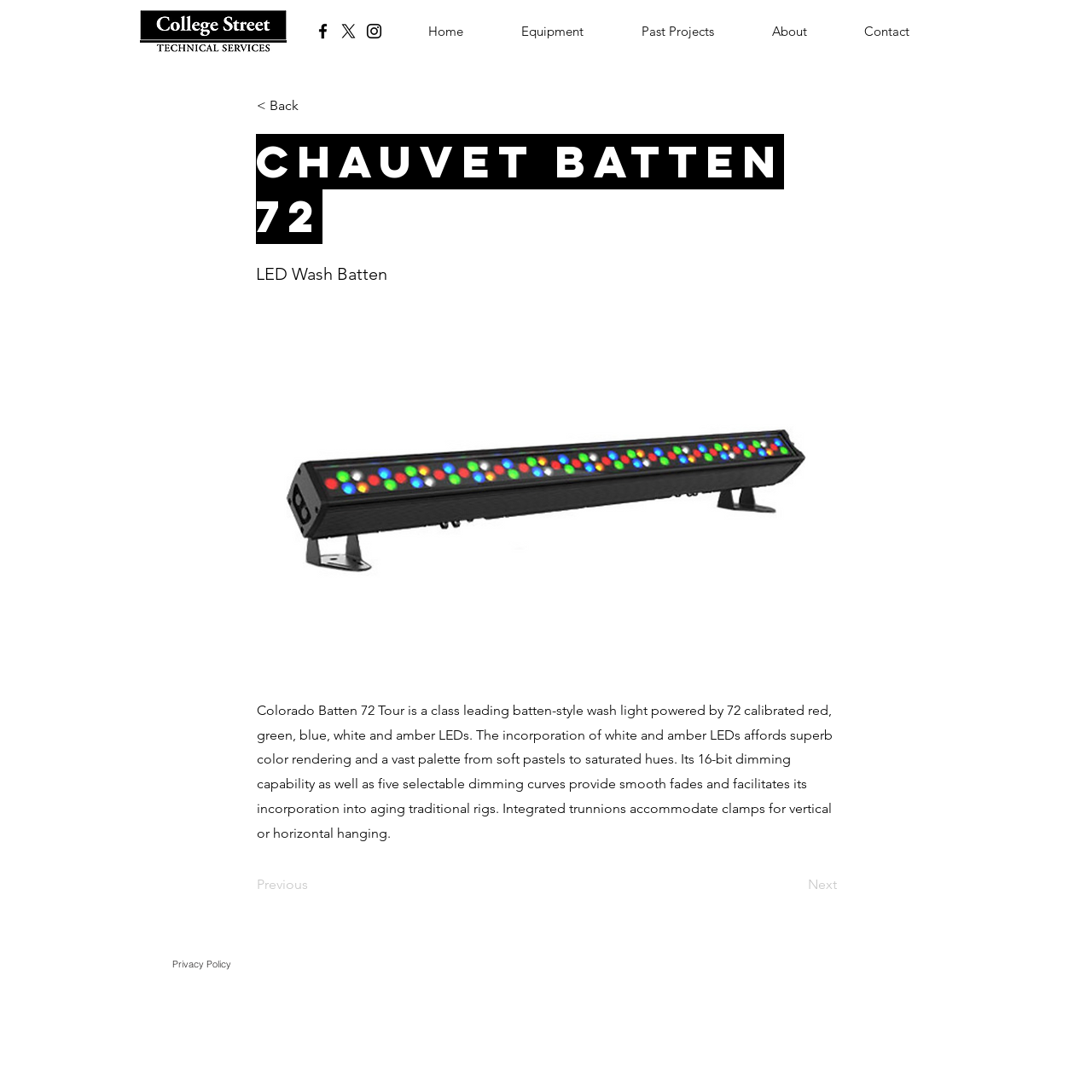Extract the bounding box coordinates of the UI element described by: "Contact". The coordinates should include four float numbers ranging from 0 to 1, e.g., [left, top, right, bottom].

[0.765, 0.009, 0.859, 0.048]